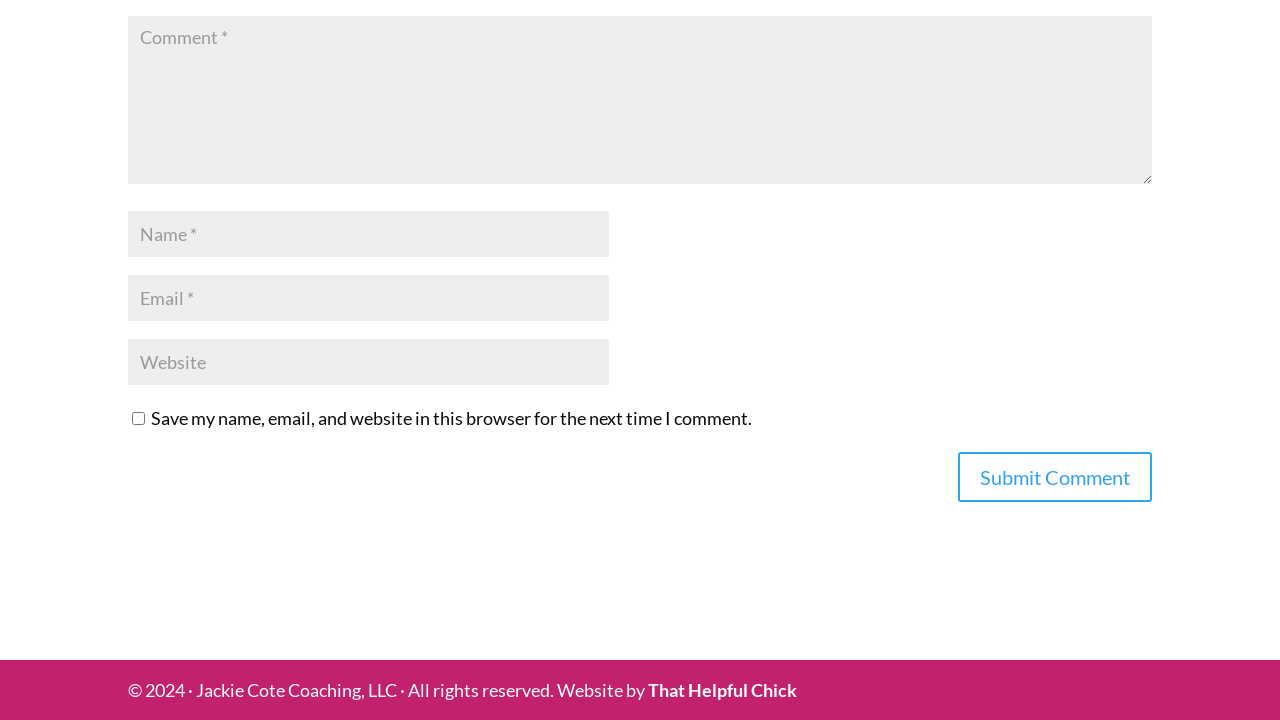What is the link at the bottom of the page?
Look at the image and respond with a single word or a short phrase.

That Helpful Chick